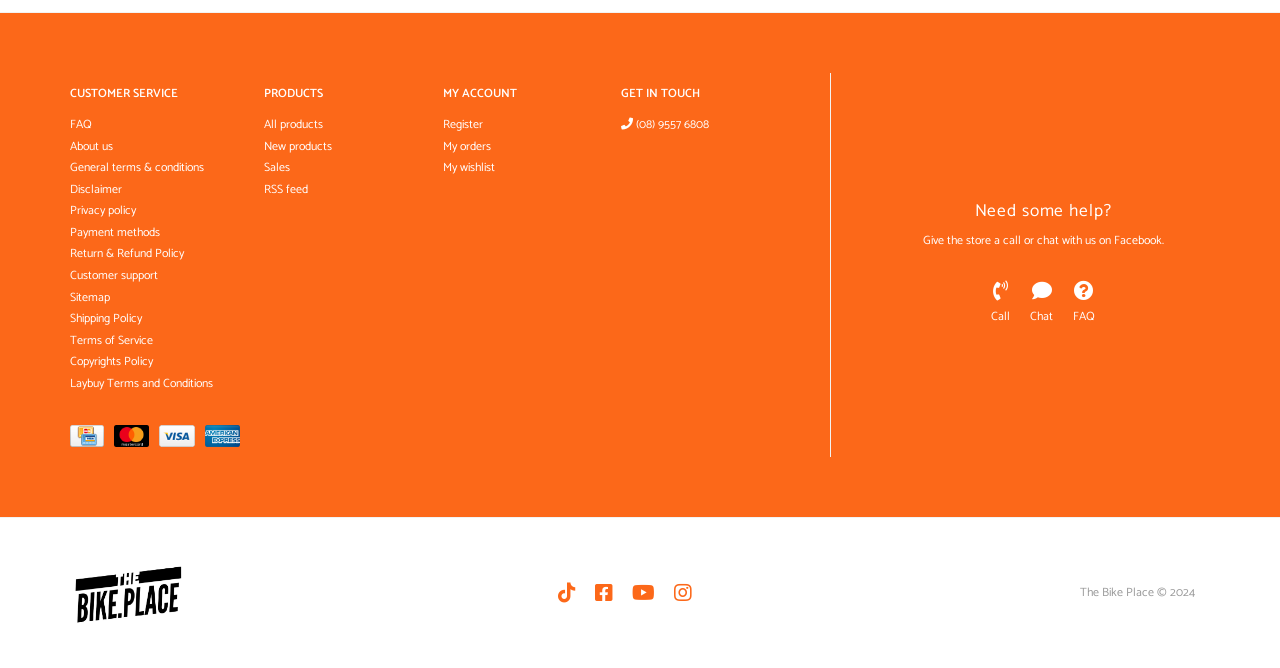Find the bounding box coordinates for the area that must be clicked to perform this action: "Go to About us page".

[0.055, 0.204, 0.088, 0.233]